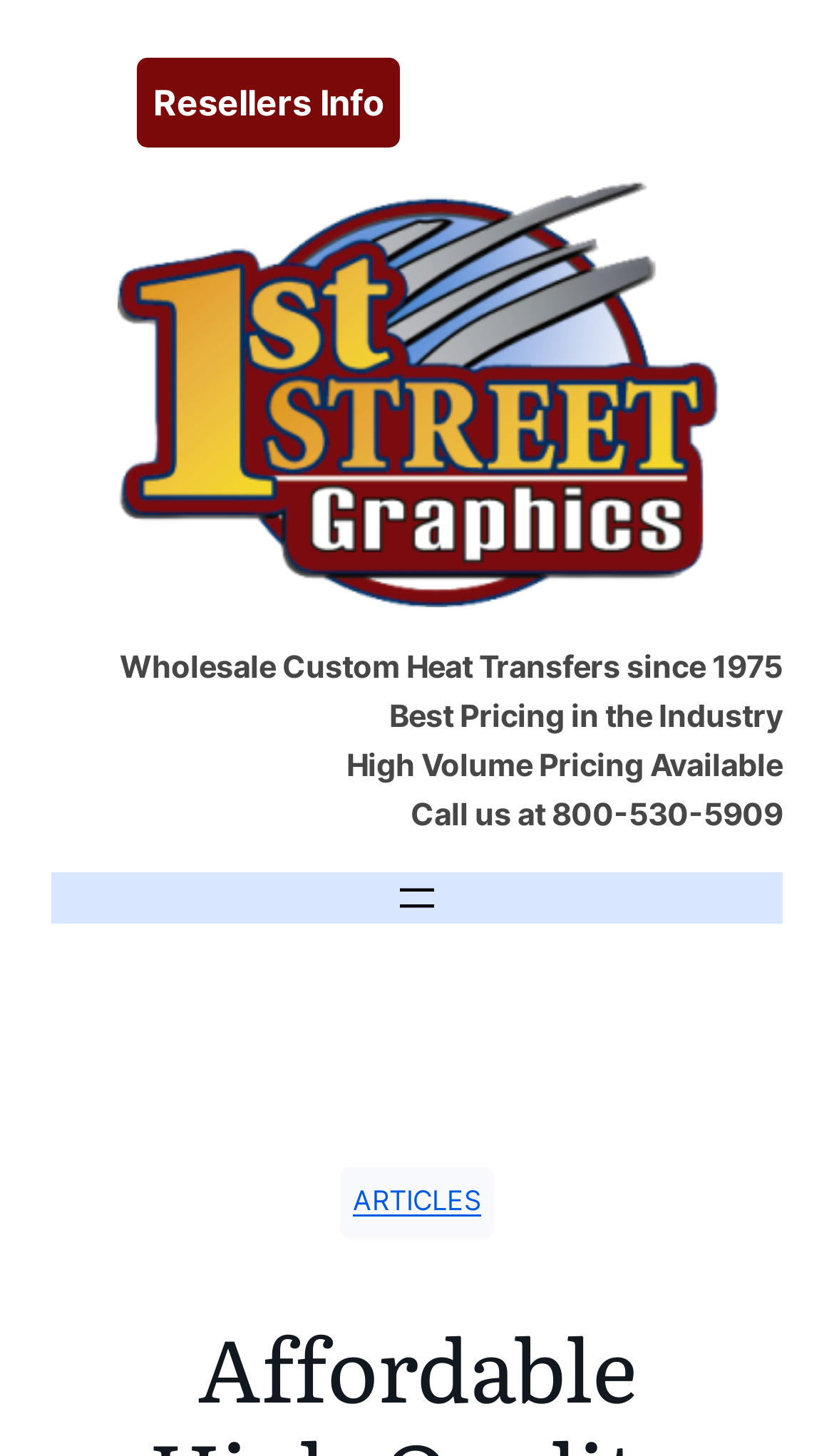Present a detailed account of what is displayed on the webpage.

The webpage is about 1st Street Graphics, a company that offers affordable high-quality custom heat transfers in Nashville, TN. At the top, there is a link to "Resellers Info" and a logo of 1st Street Graphics, which is an image with a link to the company's homepage. Below the logo, there is a brief introduction to the company, stating that they have been providing wholesale custom heat transfers since 1975. 

To the right of the introduction, there are three short paragraphs highlighting the company's competitive pricing, high-volume pricing availability, and contact information, including a phone number. 

In the top-right corner, there is a navigation menu with a button to open it. Below the navigation menu, there is a link to "ARTICLES". The overall layout is organized, with clear headings and concise text.